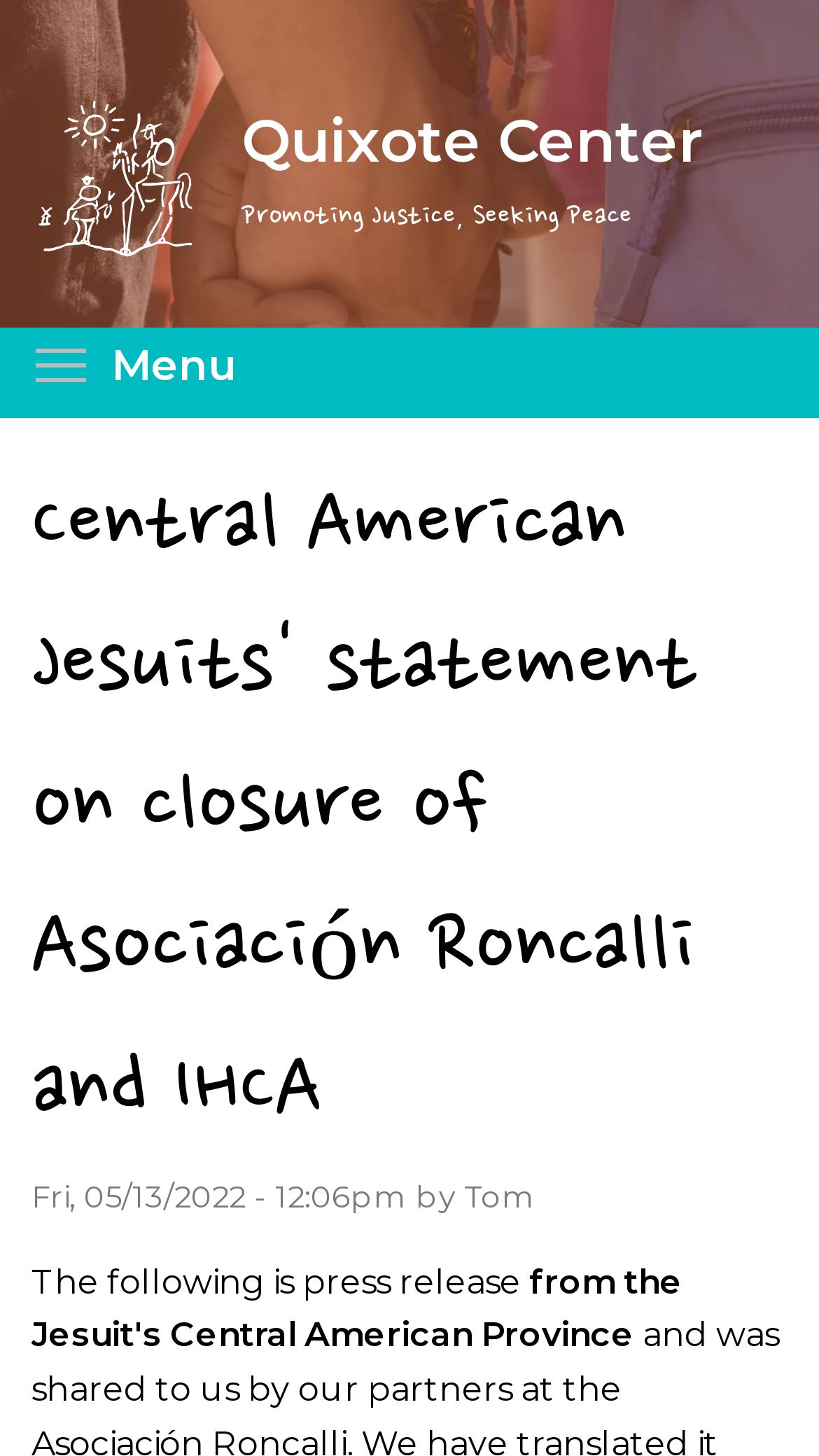Respond to the question below with a single word or phrase: What is the purpose of the button 'DONATE'?

To donate